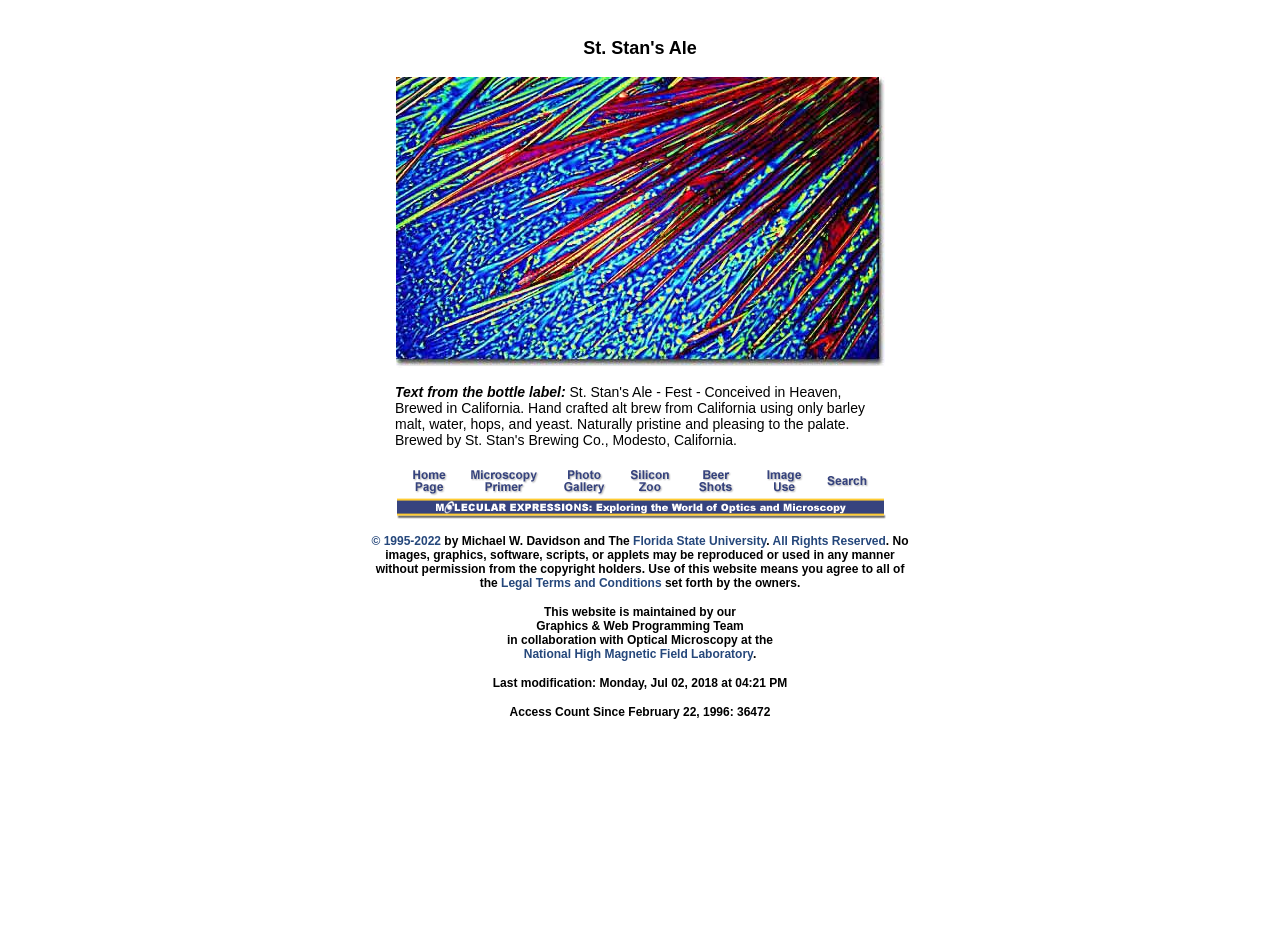What is the location of the brewing company?
Refer to the screenshot and answer in one word or phrase.

Modesto, California